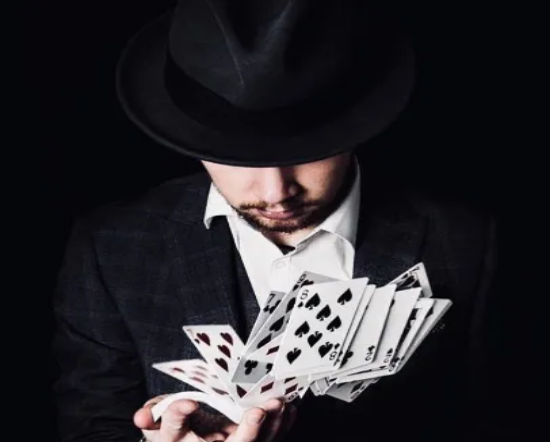What is the color of the backdrop?
Please provide a single word or phrase answer based on the image.

Dark